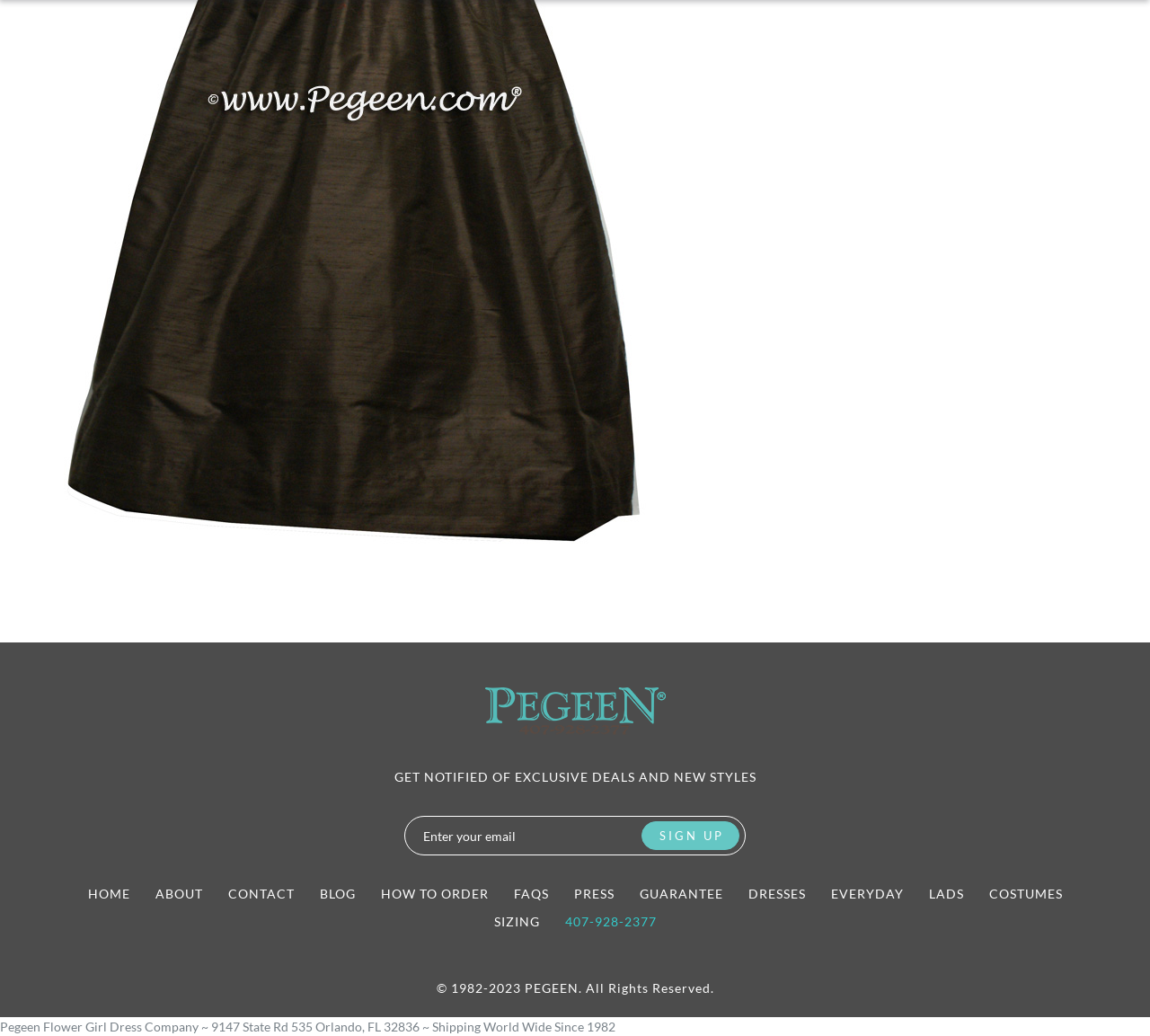What is the company name?
Refer to the image and provide a thorough answer to the question.

The company name is obtained from the image element with OCR text 'Pegeen Flower Girl Dress Company' and also from the StaticText element at the bottom of the page.